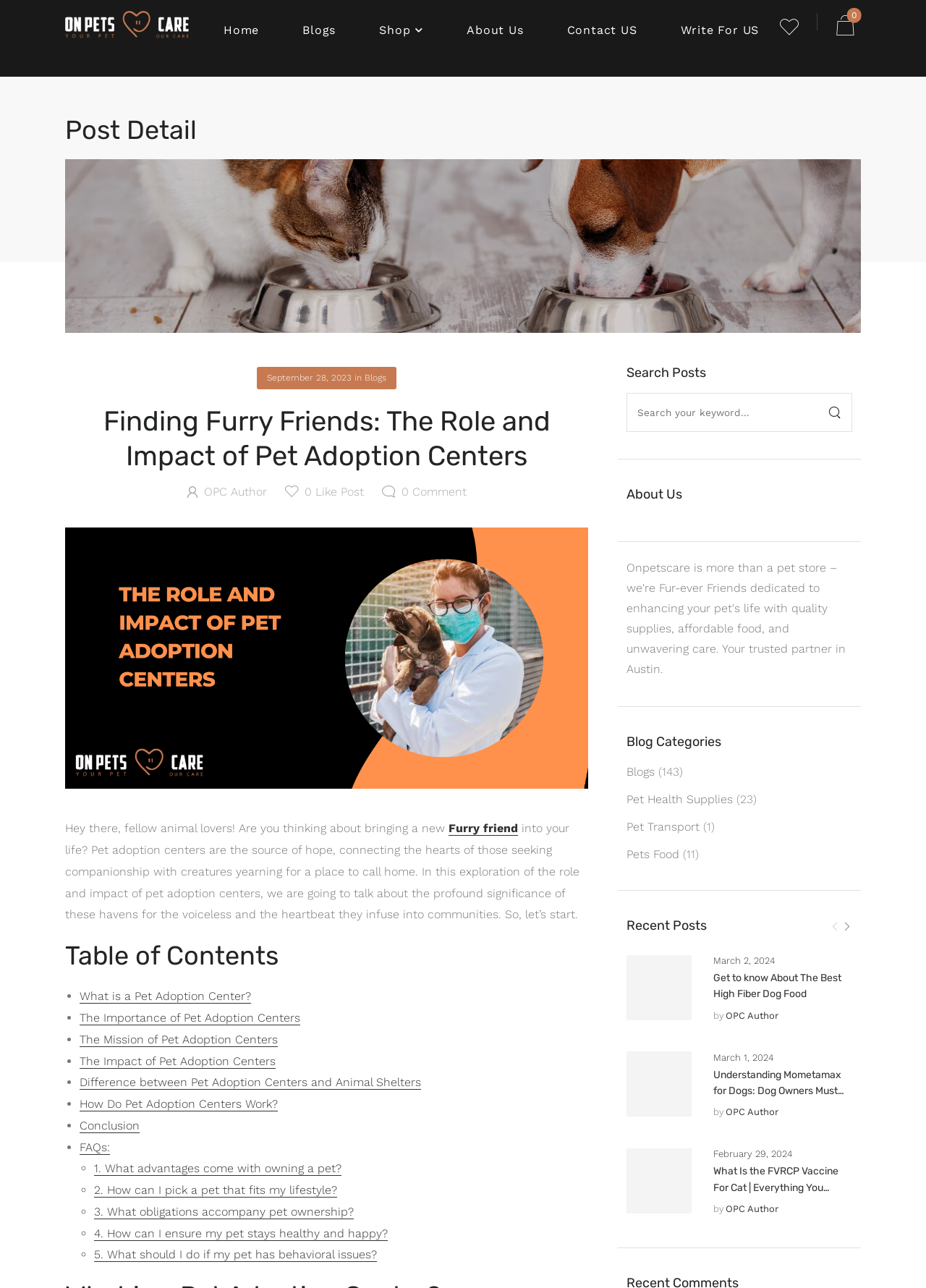Please determine the bounding box coordinates of the section I need to click to accomplish this instruction: "Click the 'Back to top' button".

None